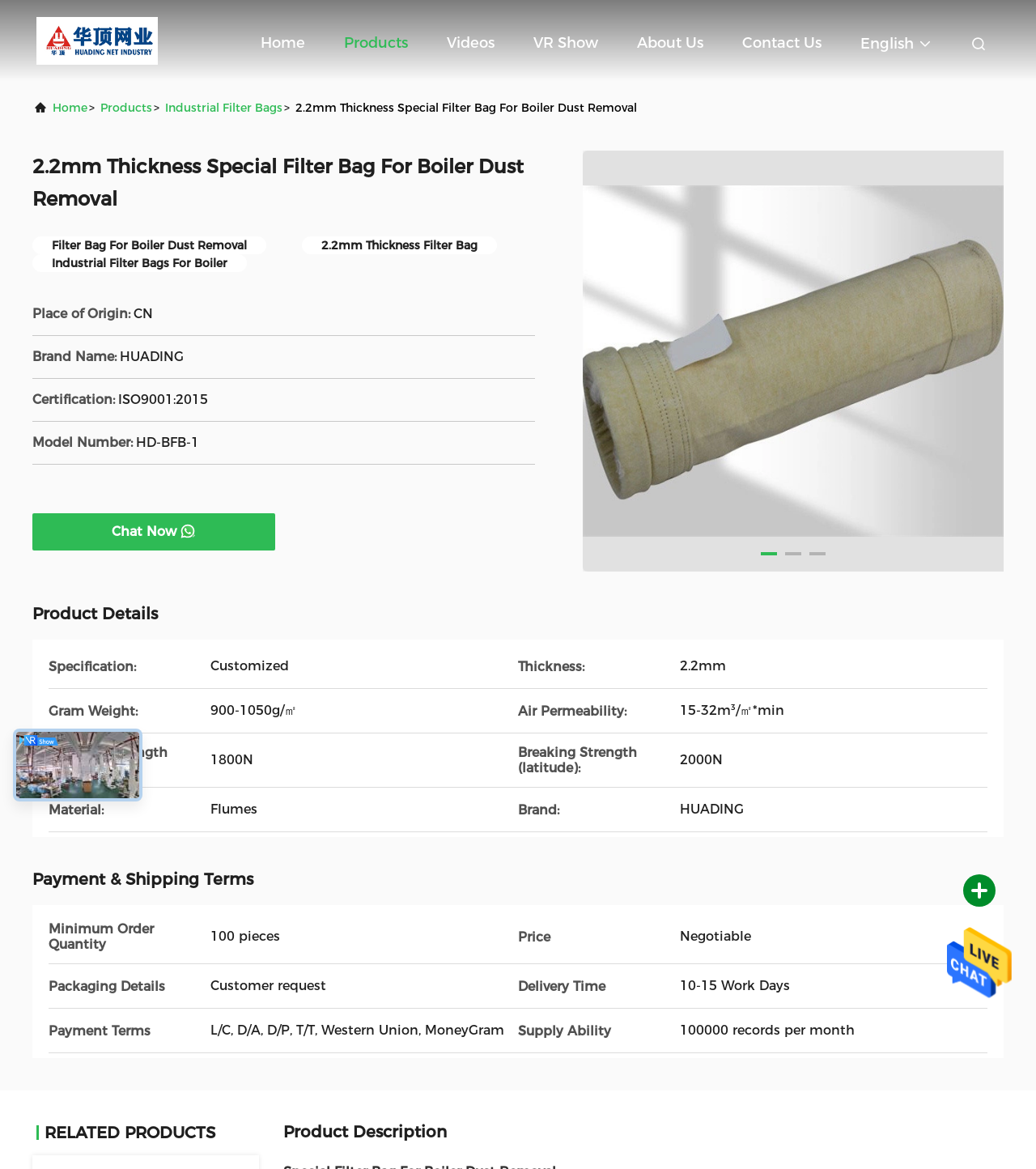Extract the top-level heading from the webpage and provide its text.

2.2mm Thickness Special Filter Bag For Boiler Dust Removal